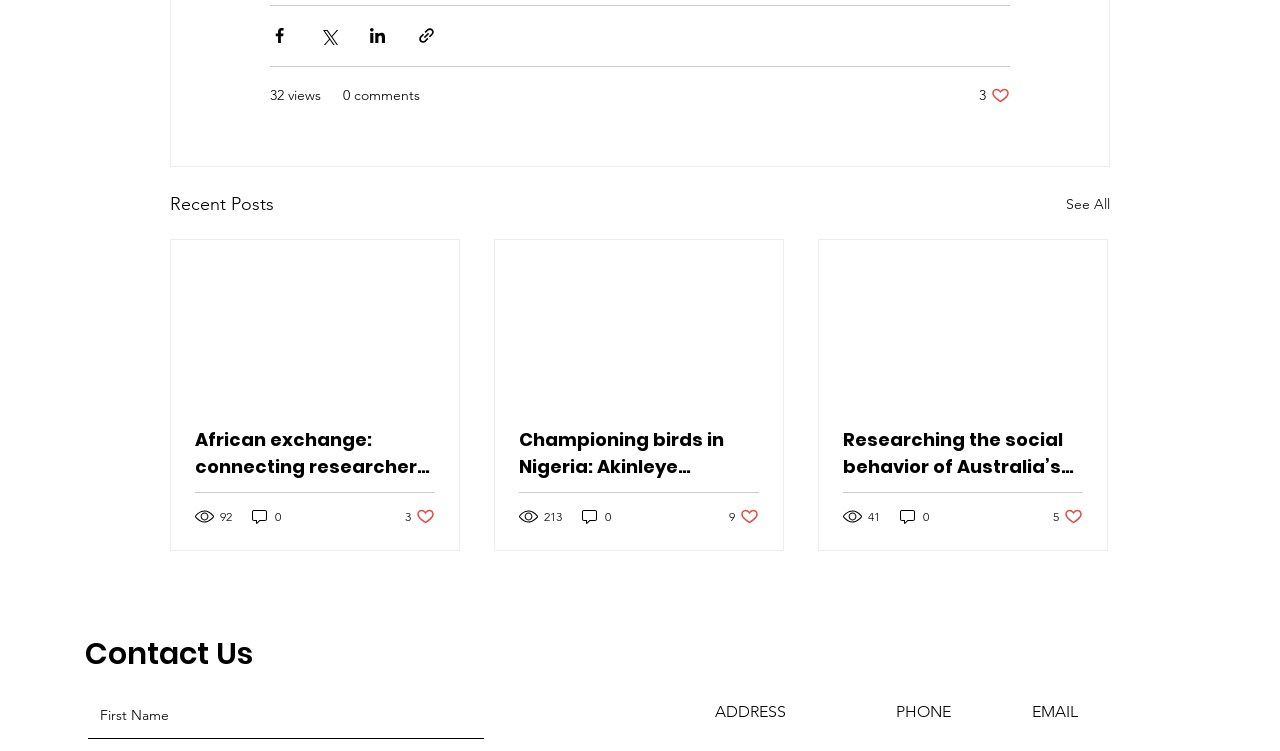Return the bounding box coordinates of the UI element that corresponds to this description: "See All". The coordinates must be given as four float numbers in the range of 0 and 1, [left, top, right, bottom].

[0.833, 0.253, 0.867, 0.292]